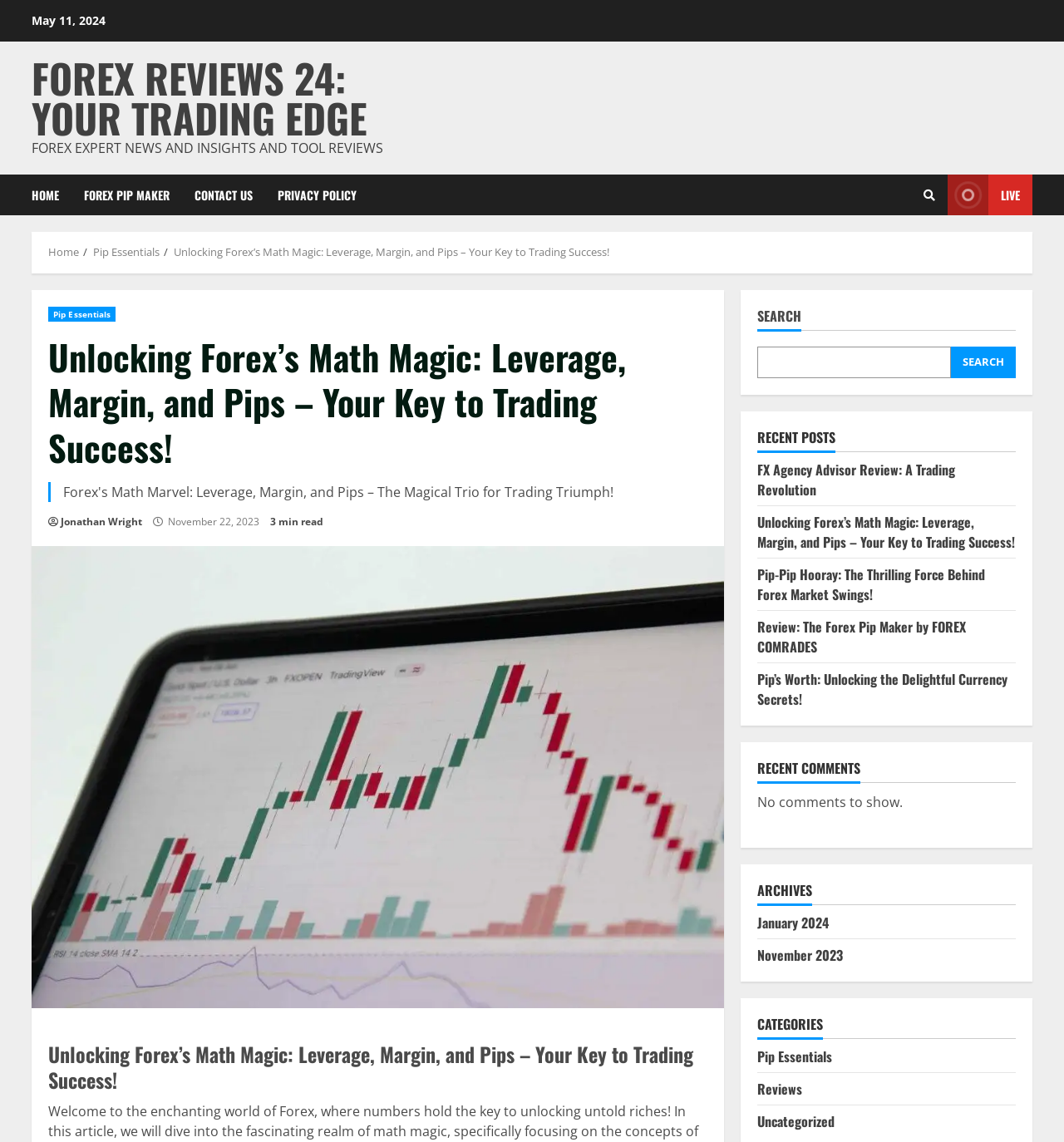Please locate the UI element described by "Reviews" and provide its bounding box coordinates.

[0.712, 0.945, 0.754, 0.962]